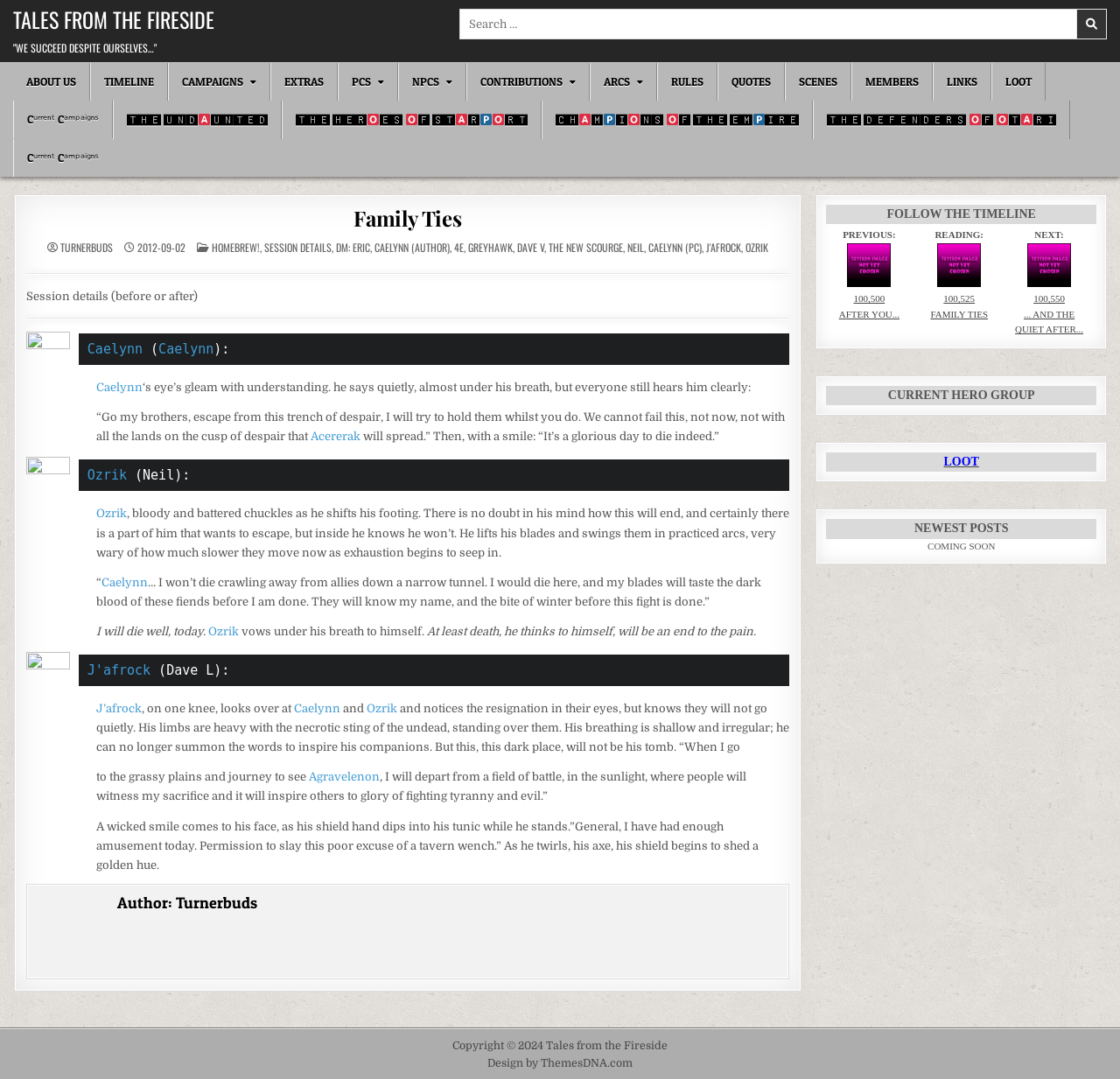What is the name of the campaign?
Kindly offer a detailed explanation using the data available in the image.

The name of the campaign can be found in the article section, where it is mentioned as 'TURNERBUDS' in the header.